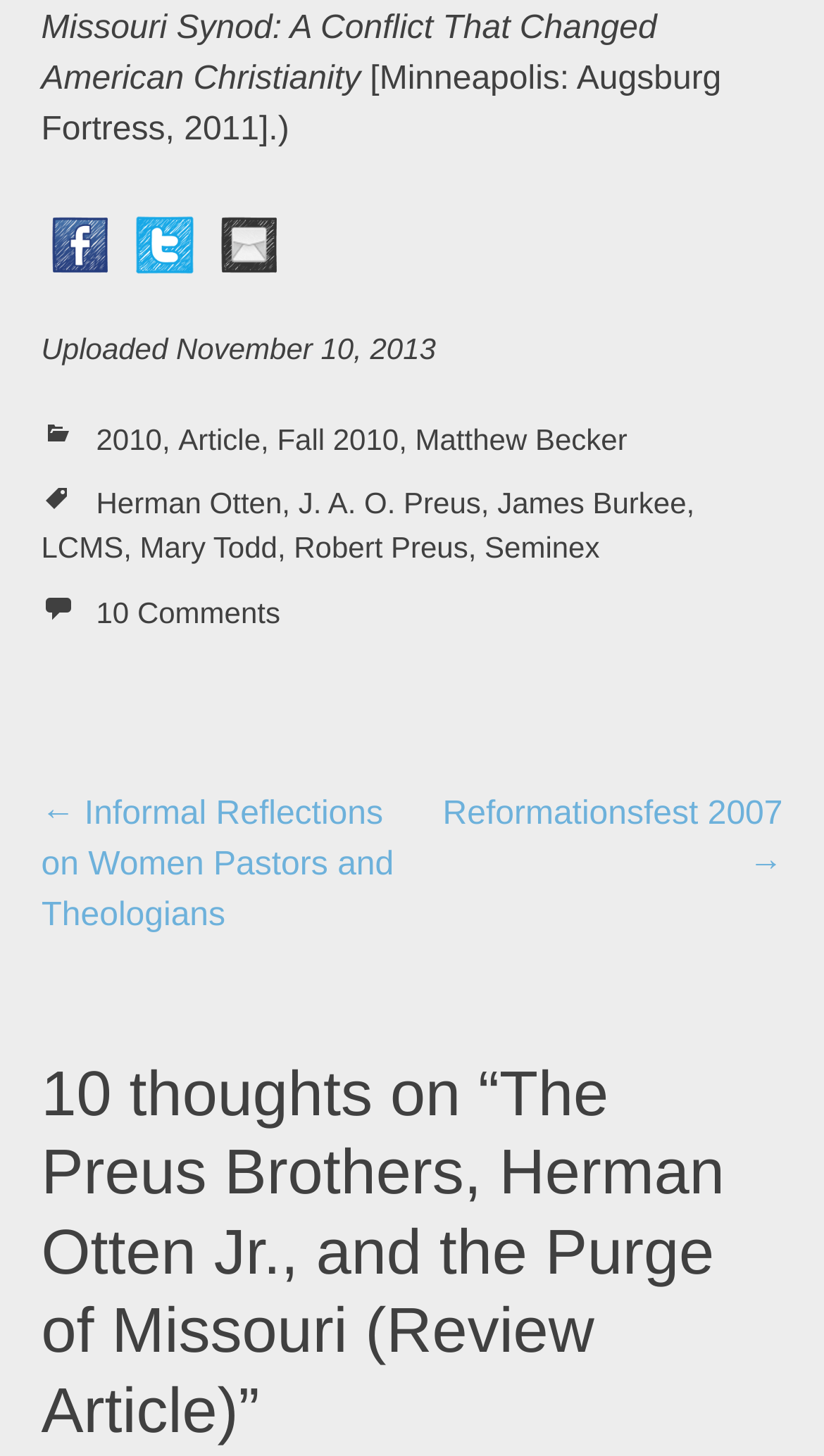What is the date of the uploaded article?
Based on the screenshot, respond with a single word or phrase.

November 10, 2013